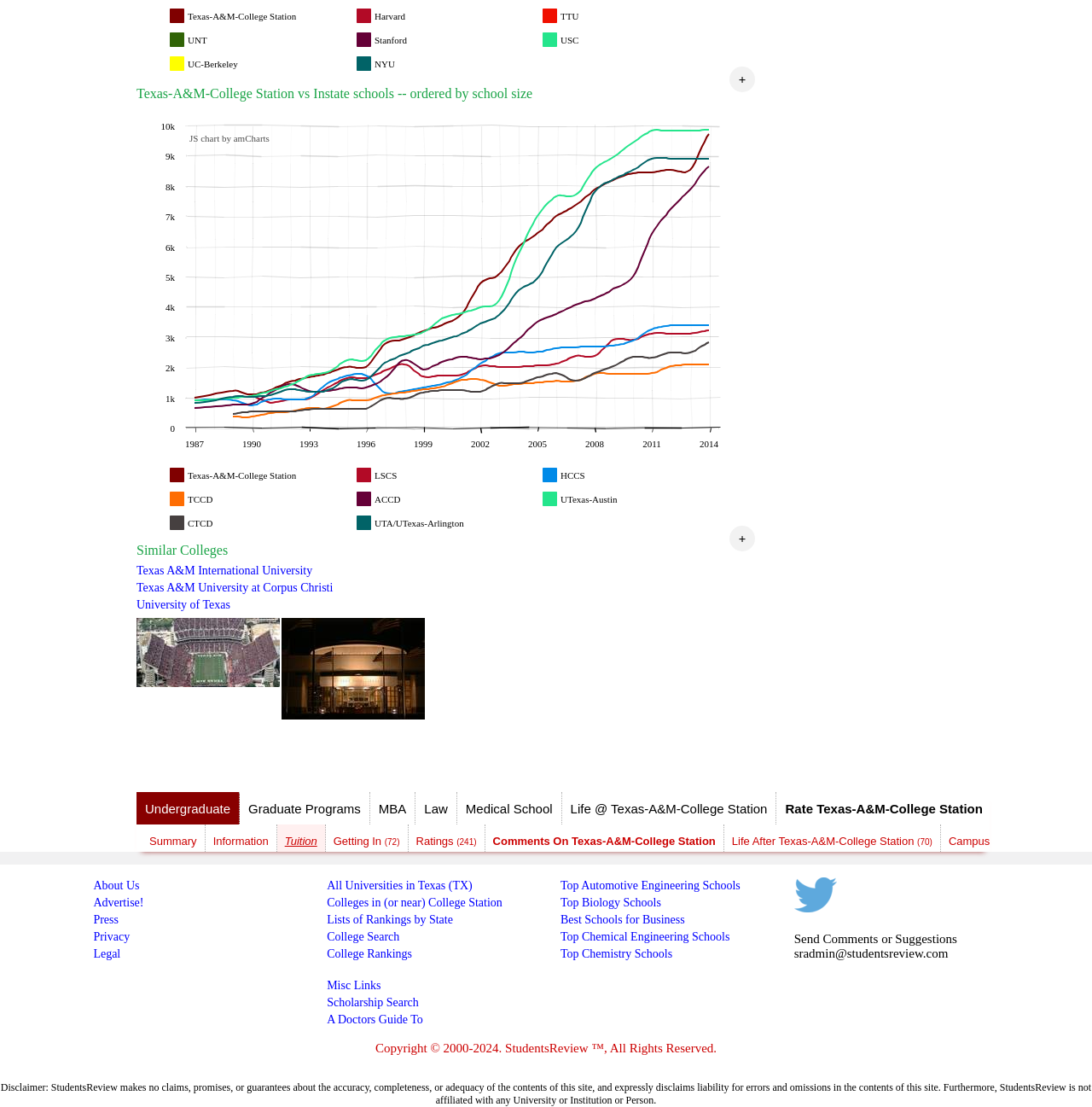Using the provided element description: "Life @ Texas-A&M-College Station", determine the bounding box coordinates of the corresponding UI element in the screenshot.

[0.515, 0.716, 0.711, 0.745]